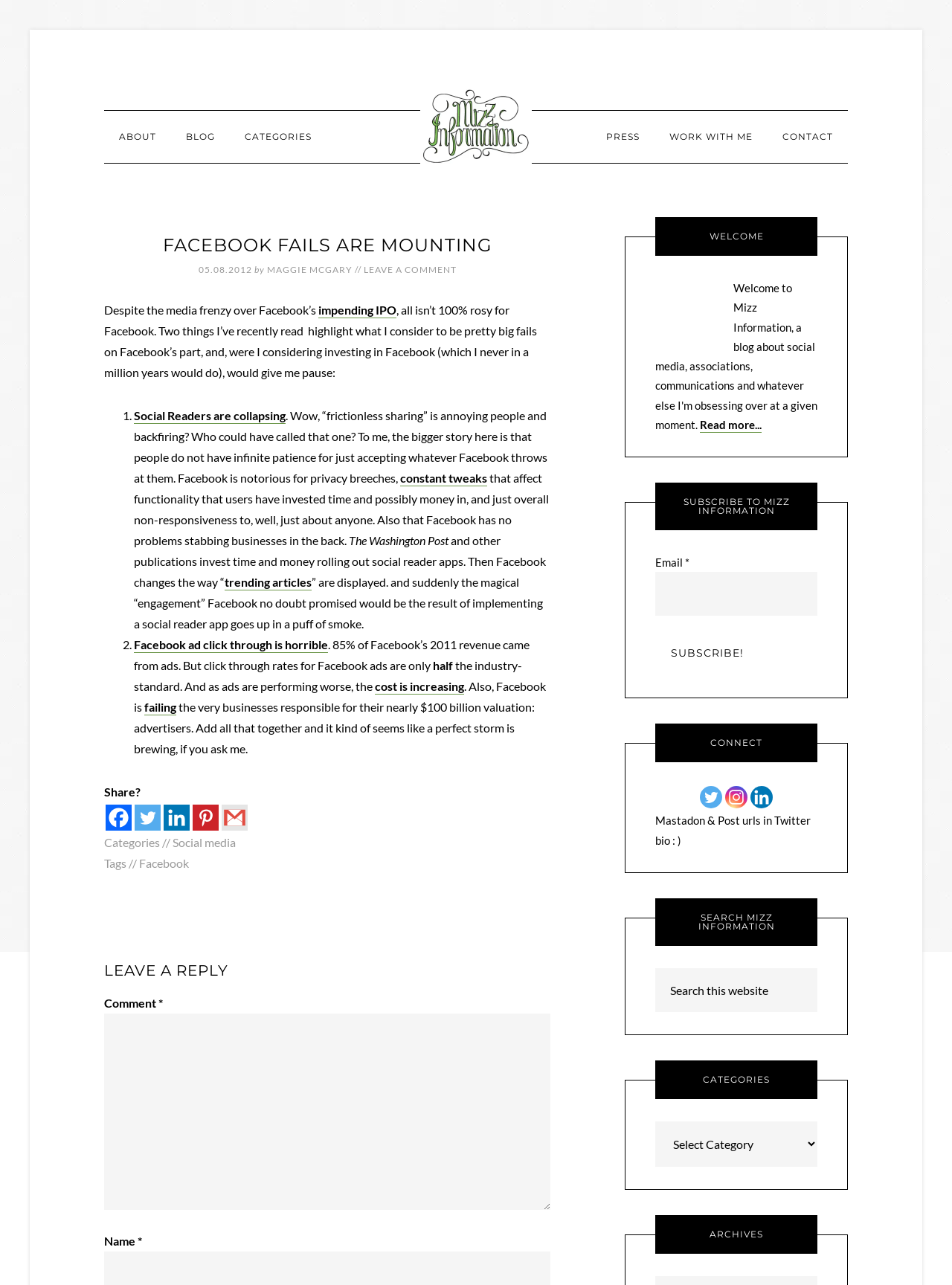What is the author of the article?
With the help of the image, please provide a detailed response to the question.

The author of the article can be found in the header section of the article, where it says 'by MAGGIE MCGARY'.